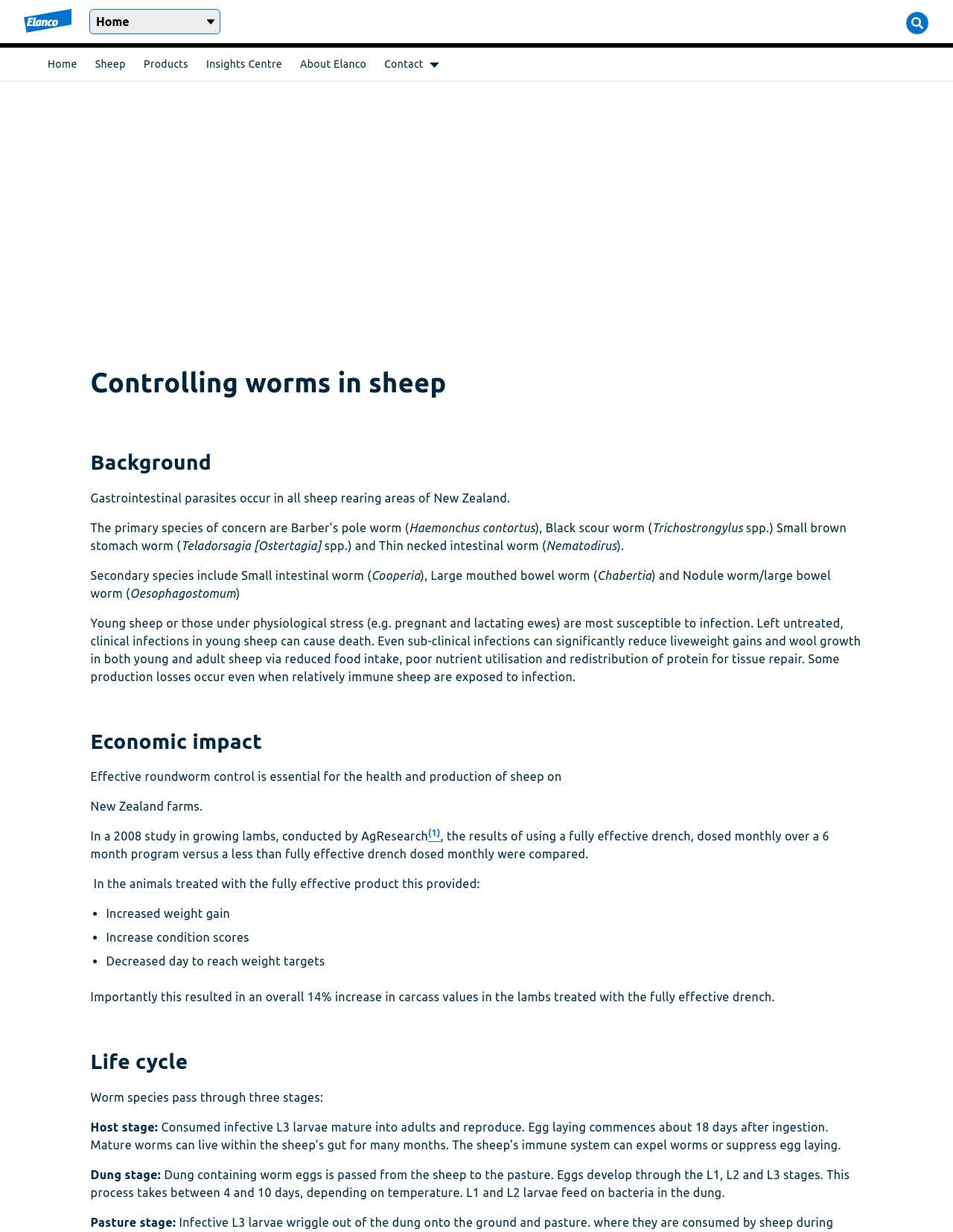What is the result of using a fully effective drench in lambs?
Use the image to give a comprehensive and detailed response to the question.

The result of using a fully effective drench in lambs can be found in the paragraph that starts with 'In a 2008 study in growing lambs, conducted by AgResearch'. The paragraph mentions that using a fully effective drench resulted in an overall 14% increase in carcass values in the lambs treated with the fully effective drench.